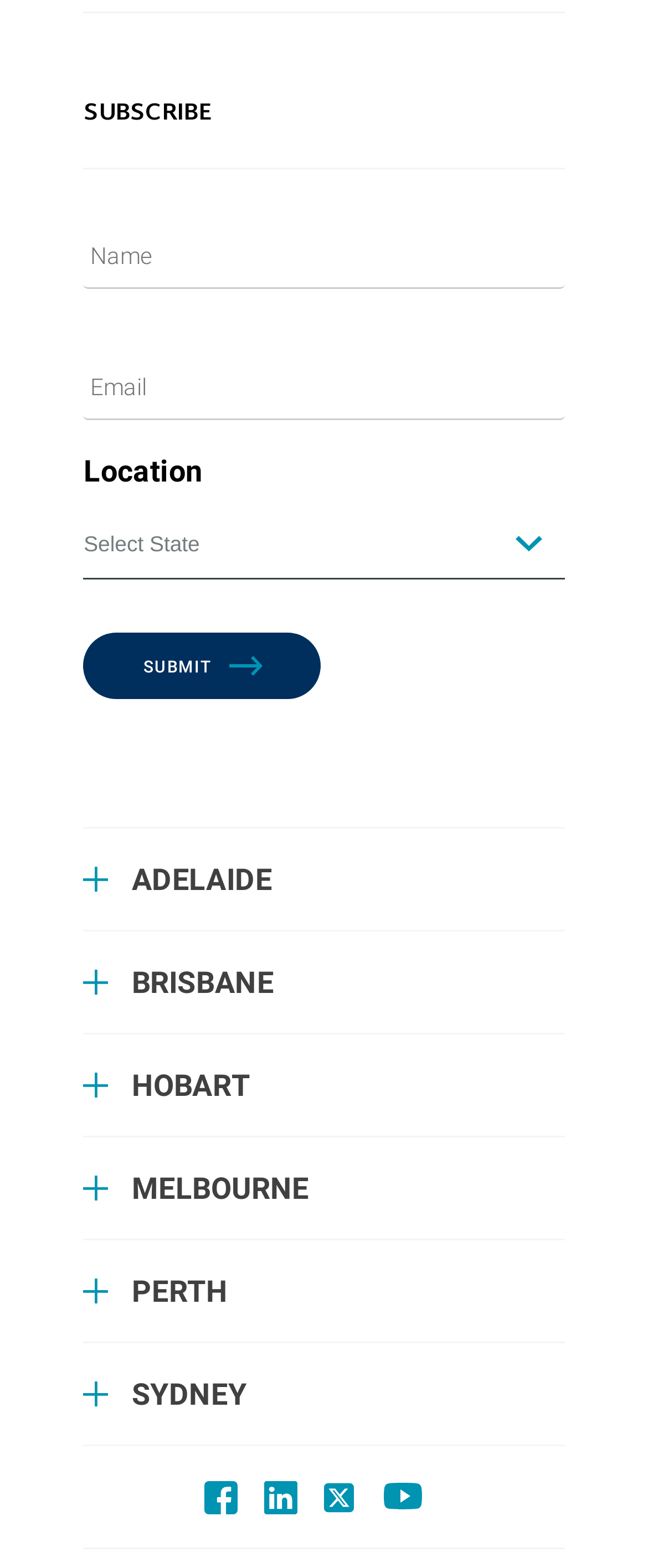Give a one-word or one-phrase response to the question: 
What is the label of the first textbox?

Name